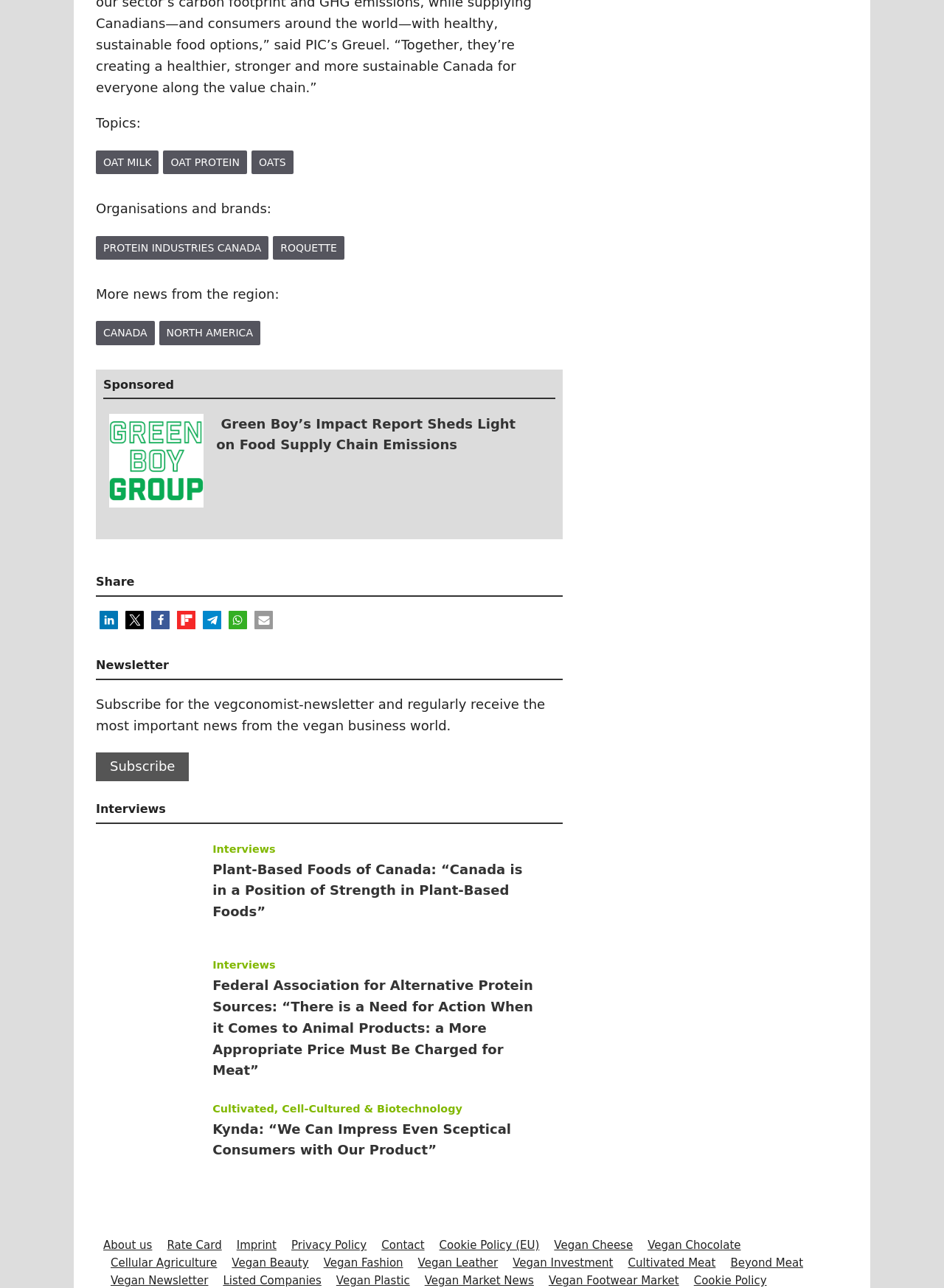Determine the bounding box of the UI element mentioned here: "Privacy Policy". The coordinates must be in the format [left, top, right, bottom] with values ranging from 0 to 1.

[0.309, 0.962, 0.388, 0.972]